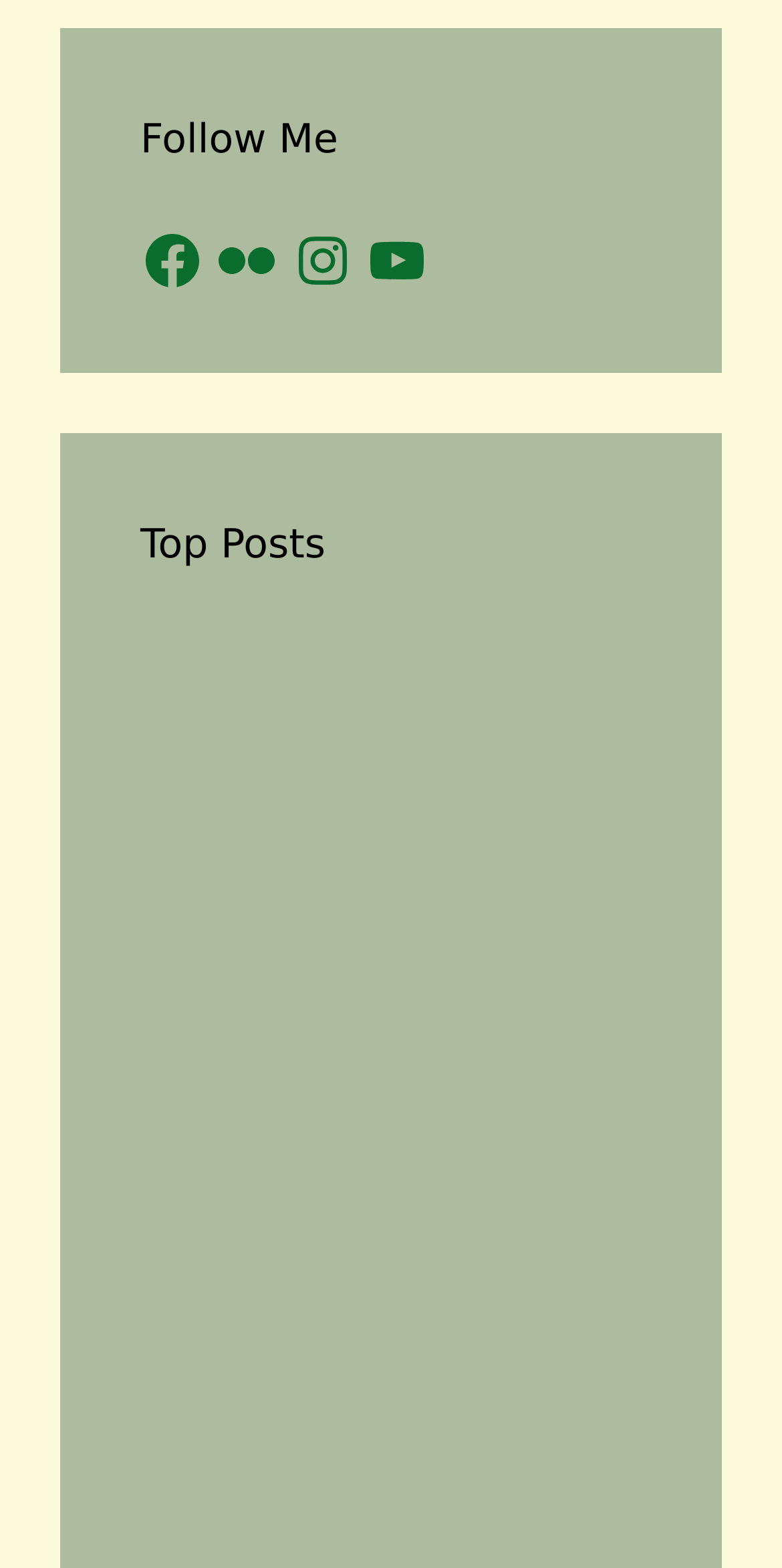Please identify the bounding box coordinates of the region to click in order to complete the task: "Read about Witnessing a Pregnant Whitetail Doe". The coordinates must be four float numbers between 0 and 1, specified as [left, top, right, bottom].

[0.179, 0.404, 0.495, 0.572]